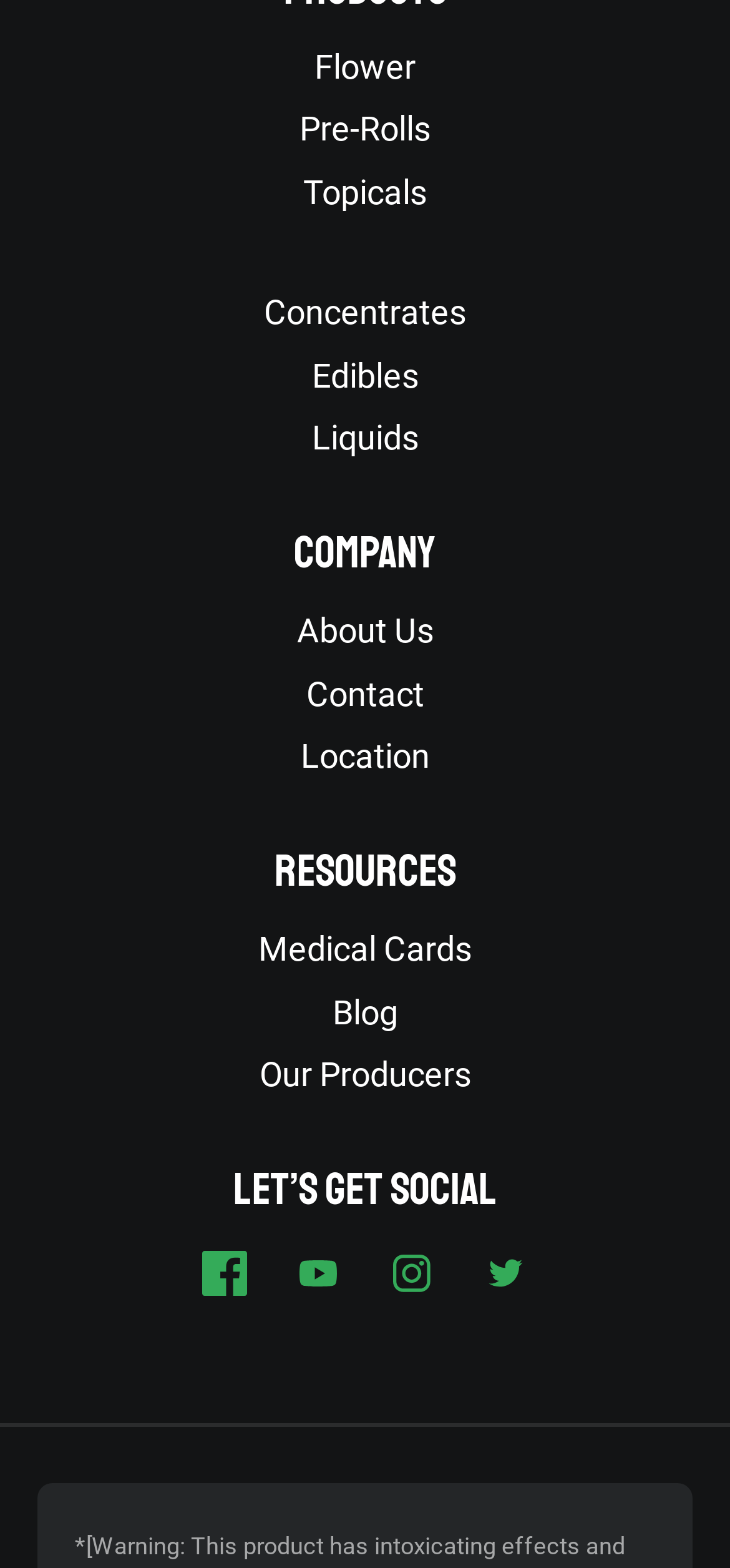Identify the bounding box coordinates for the element you need to click to achieve the following task: "Click on Flower". The coordinates must be four float values ranging from 0 to 1, formatted as [left, top, right, bottom].

[0.431, 0.029, 0.569, 0.054]